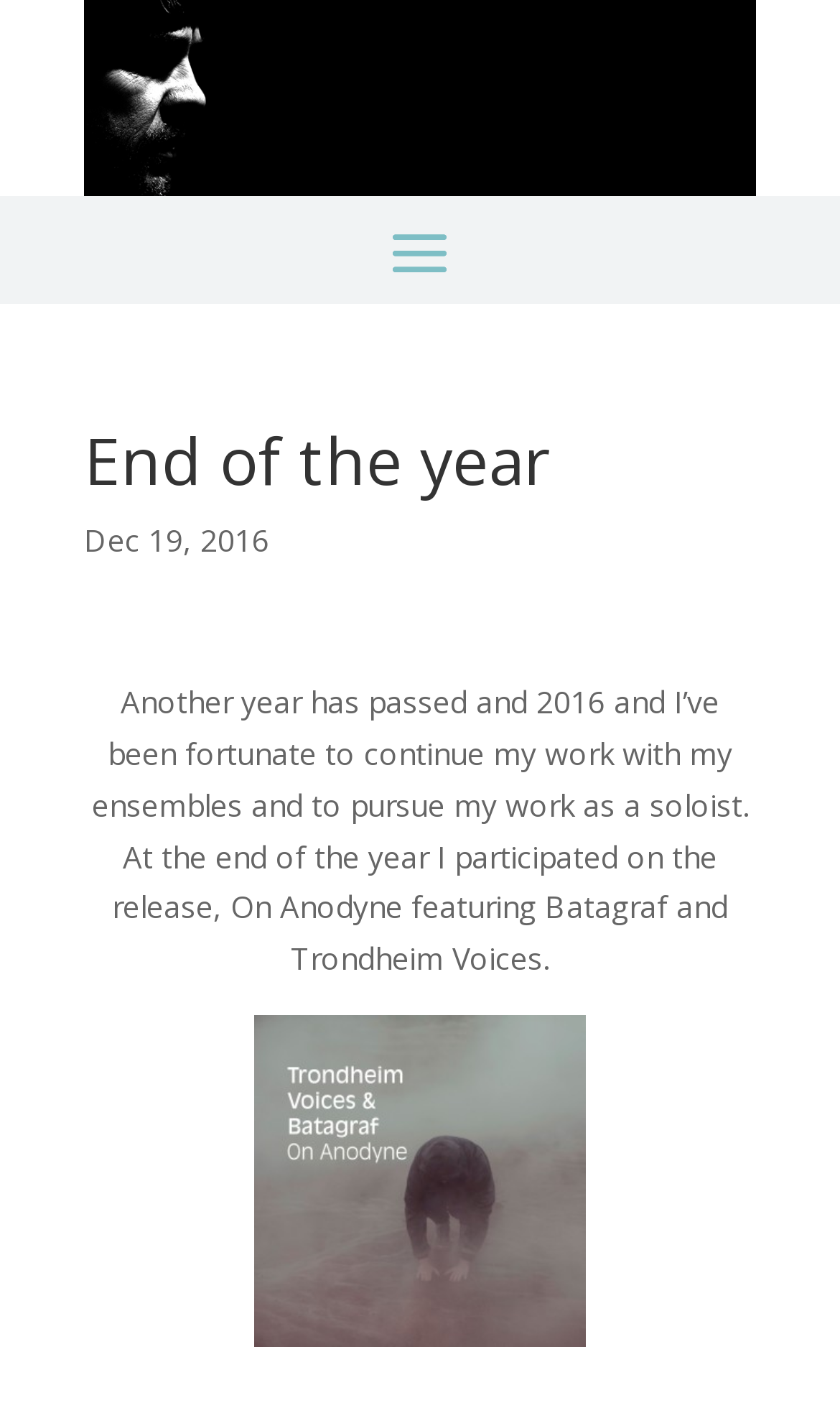How many images are there on the webpage?
Examine the image and give a concise answer in one word or a short phrase.

2